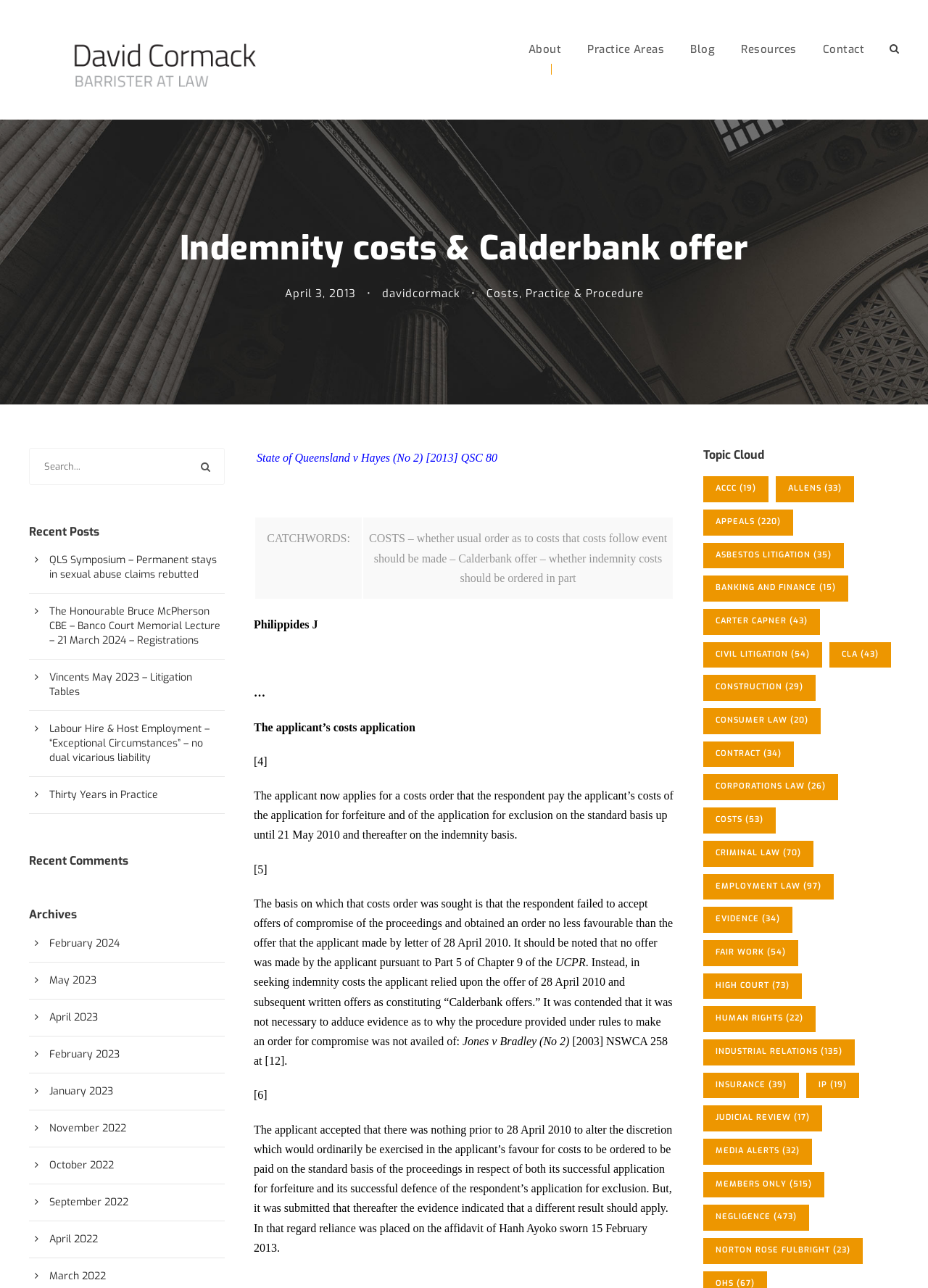Determine the bounding box coordinates for the UI element with the following description: "Evidence (34)". The coordinates should be four float numbers between 0 and 1, represented as [left, top, right, bottom].

[0.758, 0.704, 0.854, 0.724]